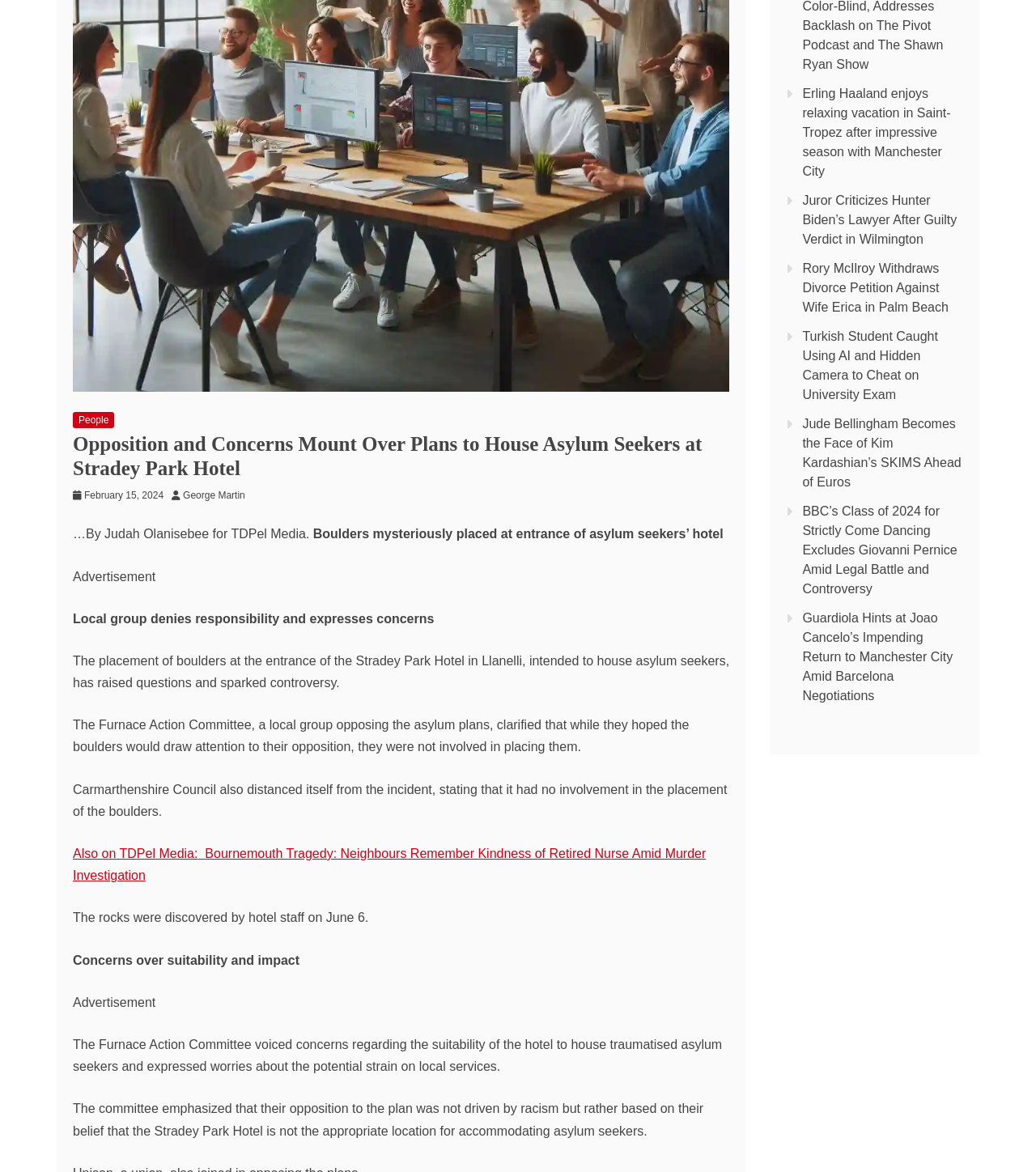Determine the bounding box coordinates for the HTML element mentioned in the following description: "People". The coordinates should be a list of four floats ranging from 0 to 1, represented as [left, top, right, bottom].

[0.07, 0.351, 0.11, 0.365]